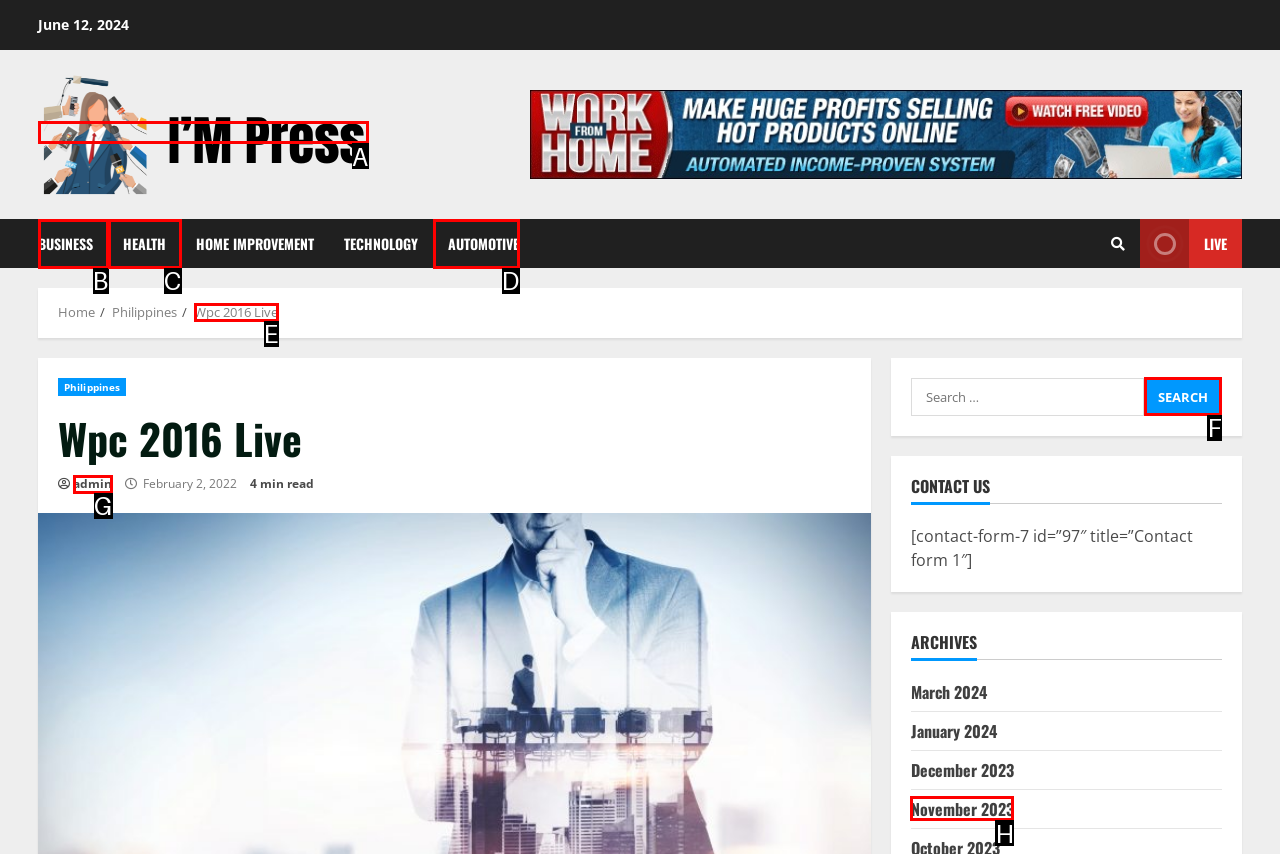Based on the description: Wpc 2016 Live, find the HTML element that matches it. Provide your answer as the letter of the chosen option.

E